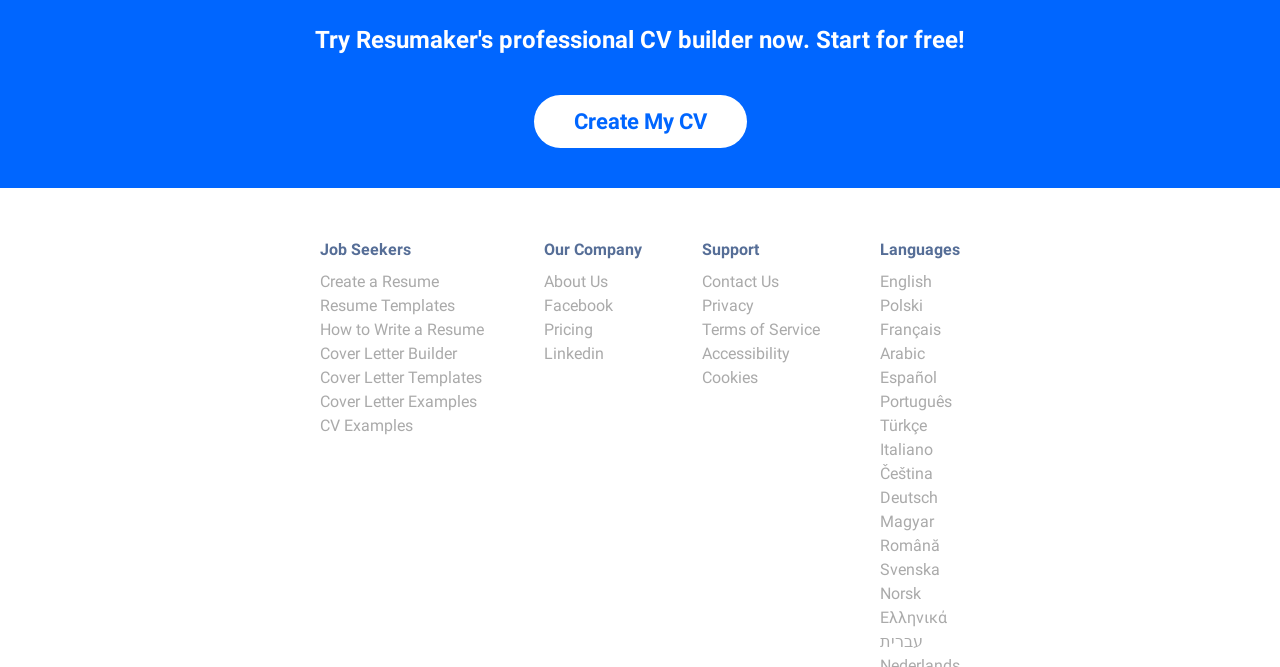How many language options are available on this website?
Refer to the screenshot and respond with a concise word or phrase.

20